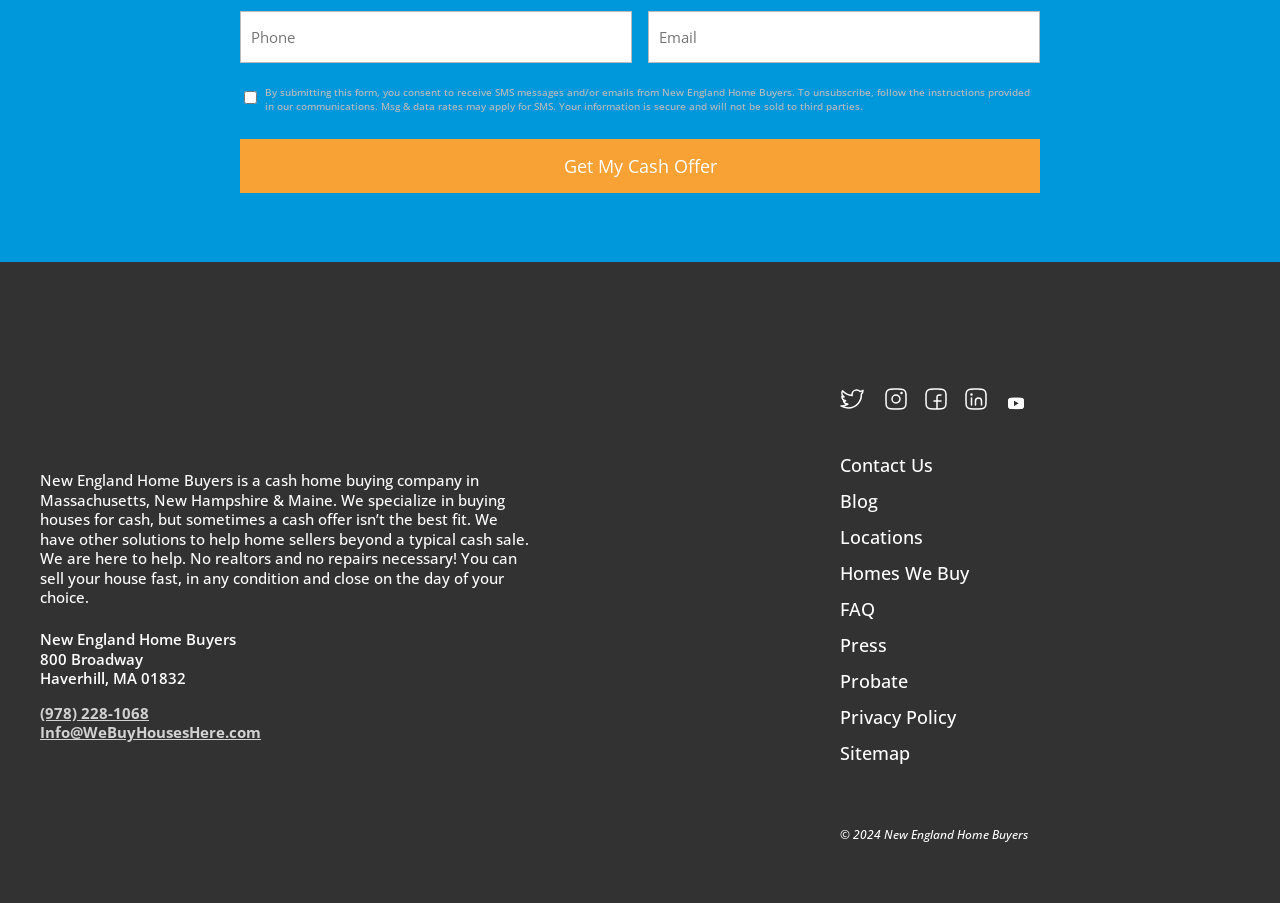What is the company name?
Based on the image, answer the question with as much detail as possible.

I found the company name by looking at the logo and the text descriptions on the webpage. The logo has the text 'New England Home Buyers' and it is also mentioned in the static text elements.